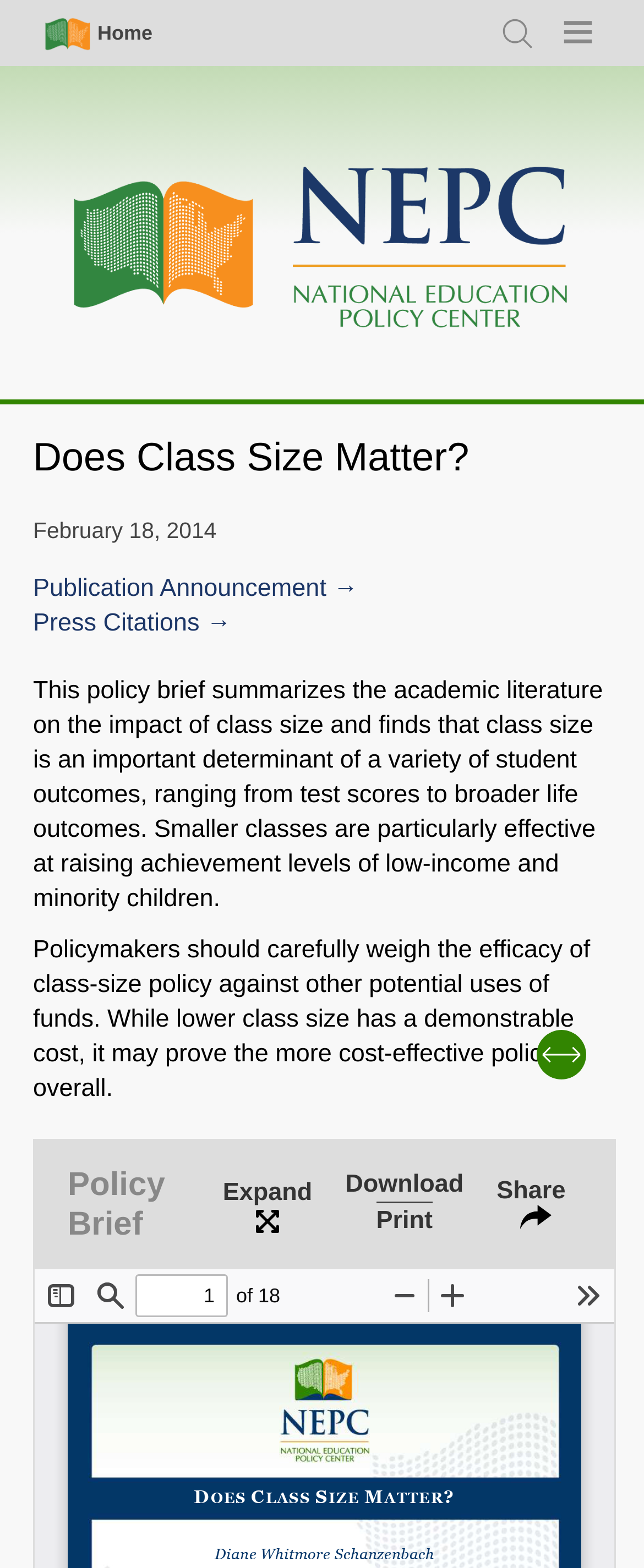Please identify the bounding box coordinates of the element's region that needs to be clicked to fulfill the following instruction: "Click on the 'Search' link". The bounding box coordinates should consist of four float numbers between 0 and 1, i.e., [left, top, right, bottom].

[0.767, 0.006, 0.846, 0.036]